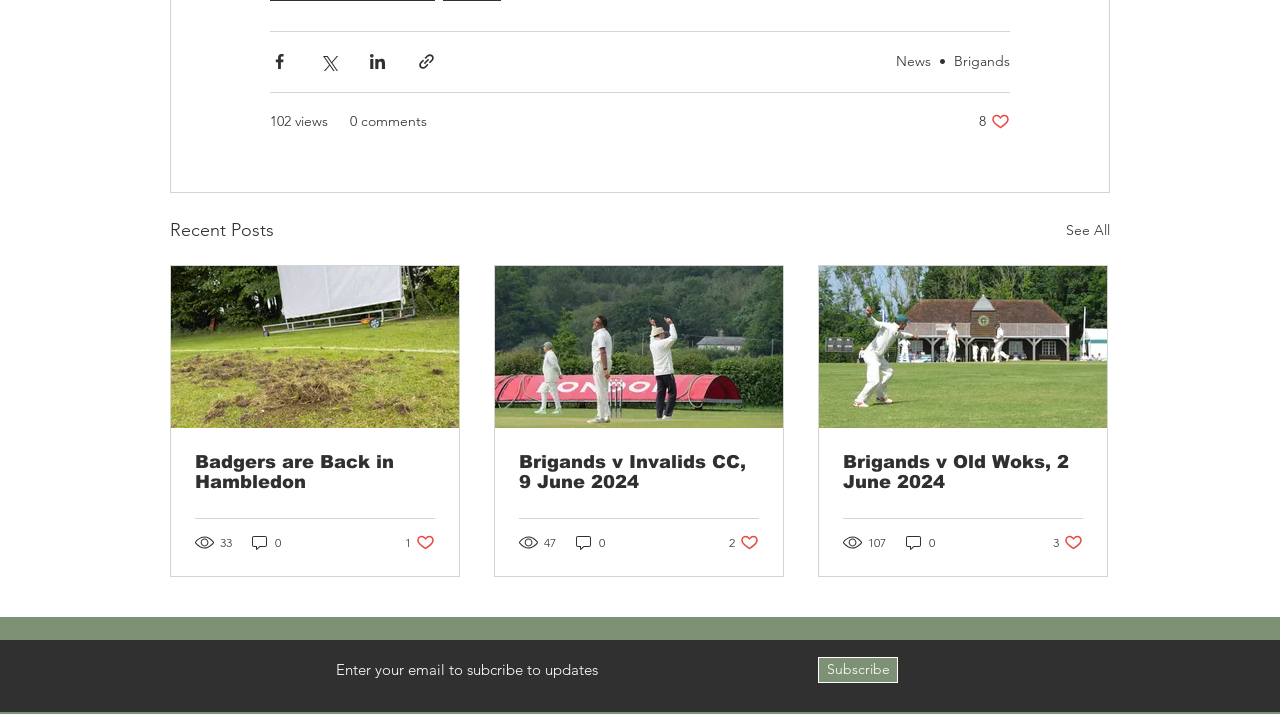Please specify the bounding box coordinates of the element that should be clicked to execute the given instruction: 'Like the post about Brigands v Old Woks'. Ensure the coordinates are four float numbers between 0 and 1, expressed as [left, top, right, bottom].

[0.823, 0.747, 0.846, 0.773]